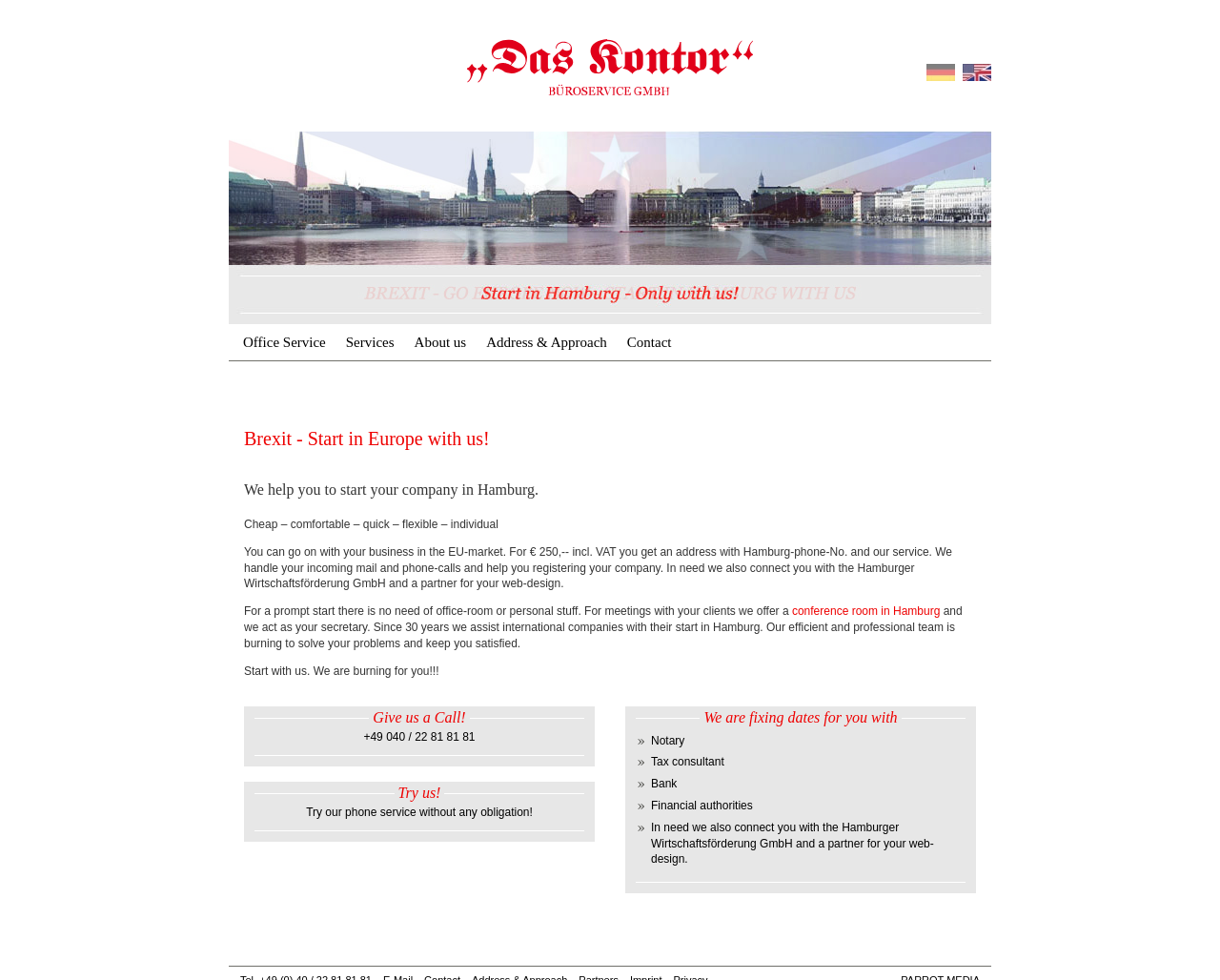Look at the image and write a detailed answer to the question: 
Who can the company connect you with for web design?

The company can connect you with a partner for web design, as mentioned in the webpage's content, providing assistance with setting up a website.